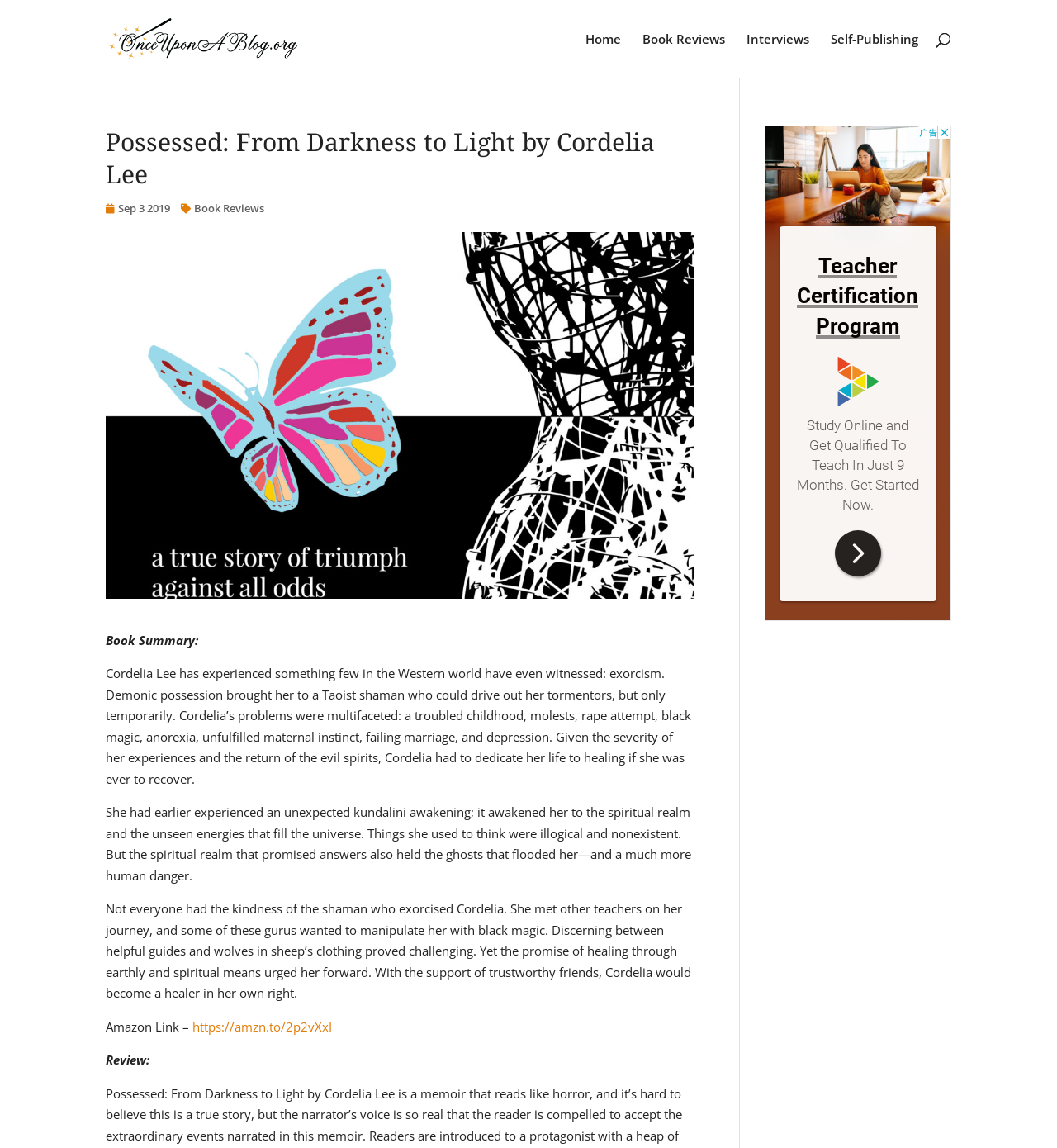What is the topic of the book?
Answer the question using a single word or phrase, according to the image.

Demonic possession and healing